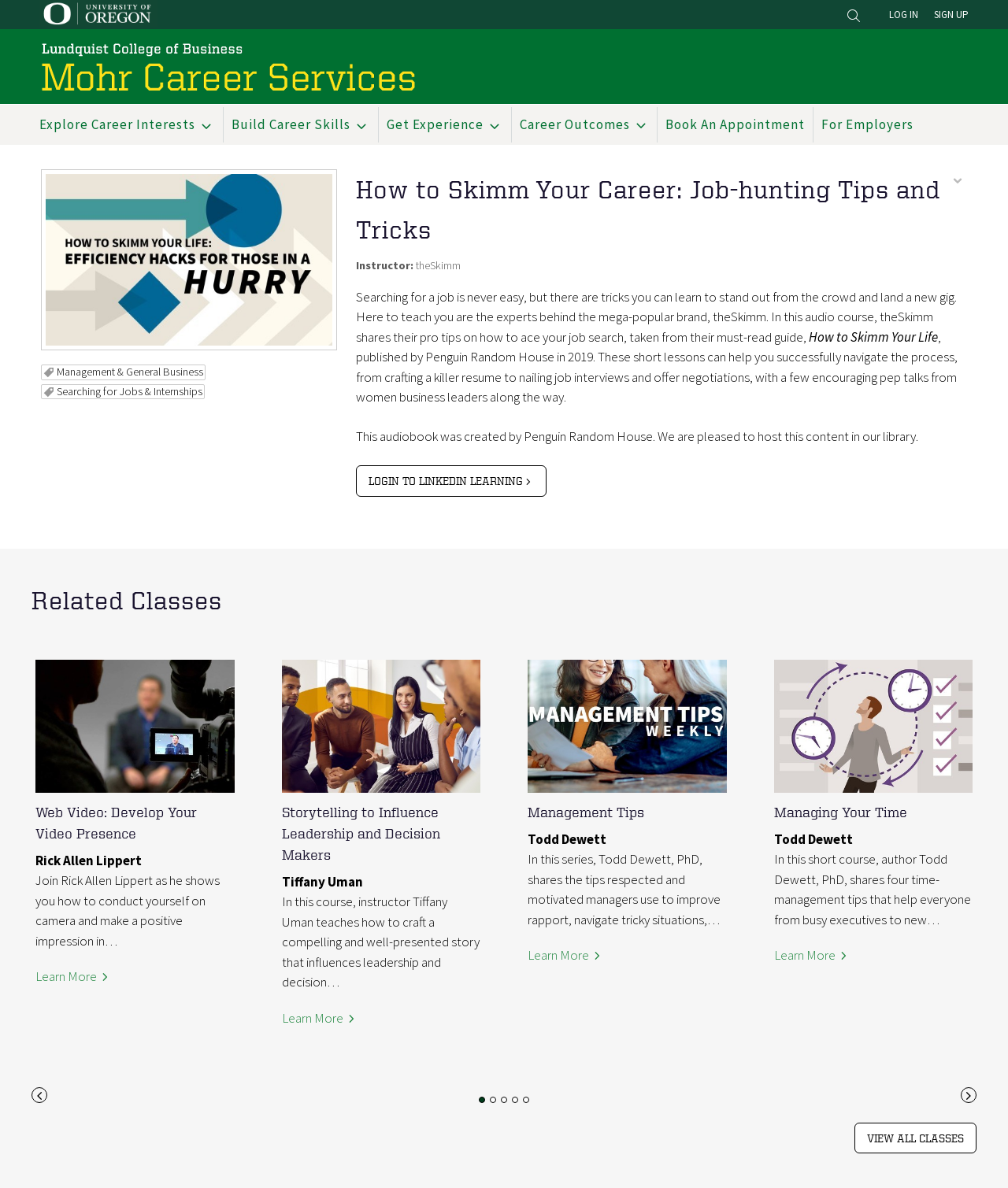Create an elaborate caption that covers all aspects of the webpage.

This webpage is about a career development course called "How to Skimm Your Career: Job-hunting Tips and Tricks" offered by Mohr Career Services at the University of Oregon. The page has a search bar at the top right corner, followed by a navigation menu with links to log in, sign up, and access various career-related resources.

Below the navigation menu, there is a prominent image of the University of Oregon's logo, accompanied by links to explore career interests, build career skills, get experience, and access career outcomes. A button to book an appointment and a link to resources for employers are also present.

The main content of the page is divided into two sections. The top section features an image related to the course, followed by a heading and a brief description of the course, which teaches job-hunting tips and tricks from the experts behind theSkimm. The description is accompanied by a button to log in to LinkedIn Learning.

The bottom section is titled "Related Classes" and lists four courses with headings, instructor names, and brief descriptions. Each course has a "Learn More" link. There are also five buttons to navigate through multiple pages of related classes, and a link to view all classes at the bottom of the page.